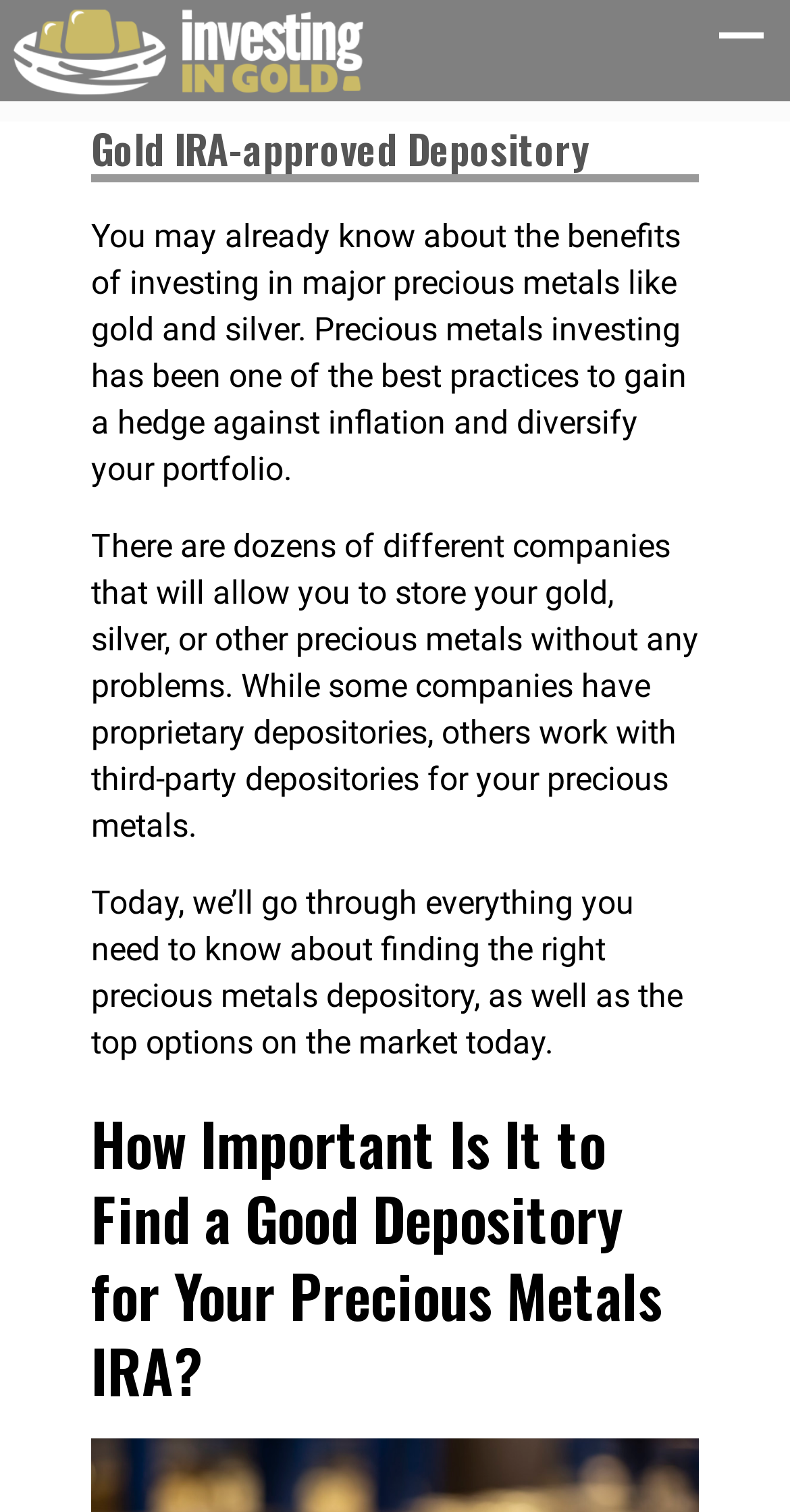Locate the bounding box for the described UI element: "Claim Your FREE Investor Kit". Ensure the coordinates are four float numbers between 0 and 1, formatted as [left, top, right, bottom].

[0.238, 0.012, 0.762, 0.052]